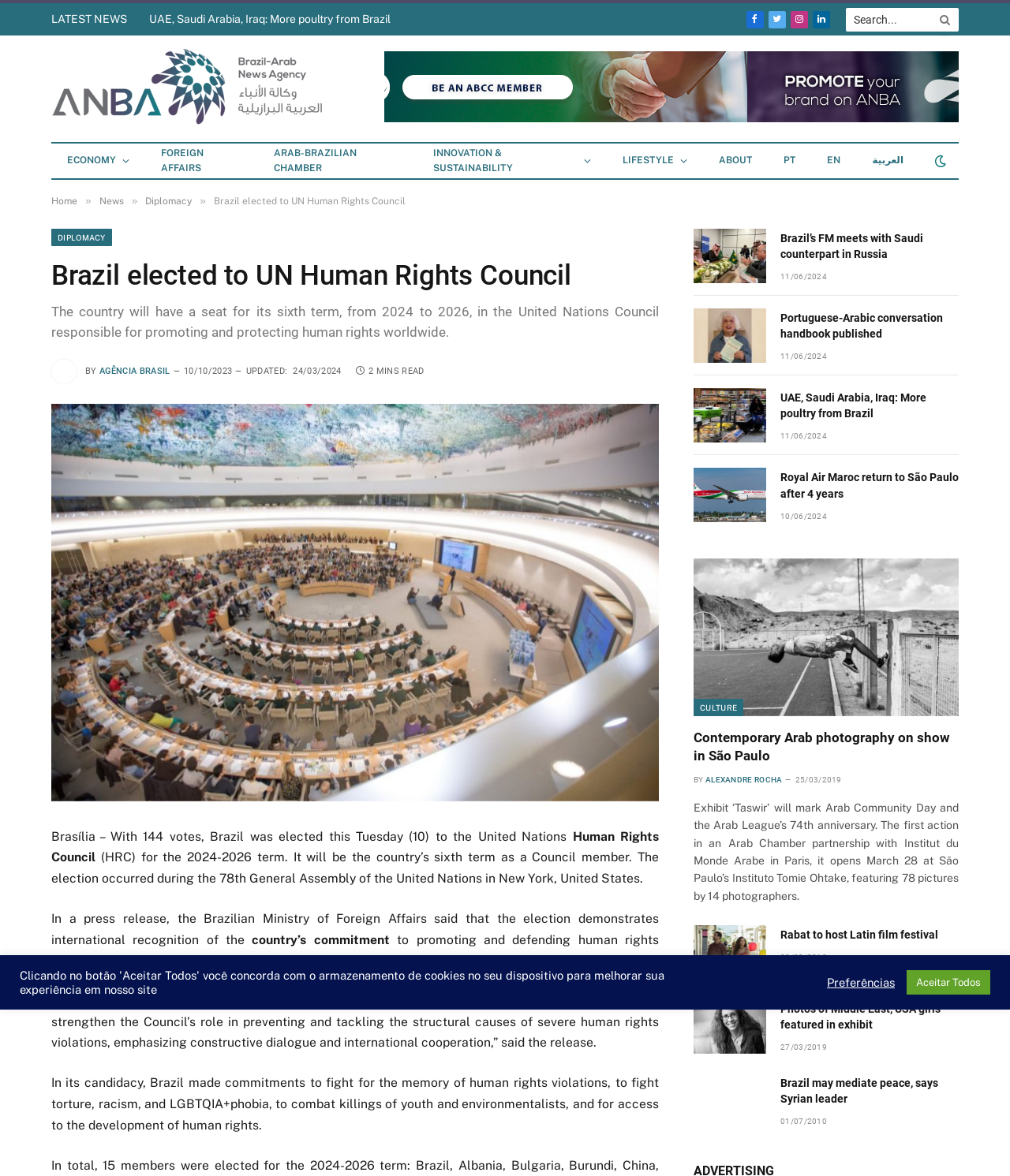Locate the bounding box coordinates of the UI element described by: "EN". Provide the coordinates as four float numbers between 0 and 1, formatted as [left, top, right, bottom].

[0.803, 0.122, 0.848, 0.152]